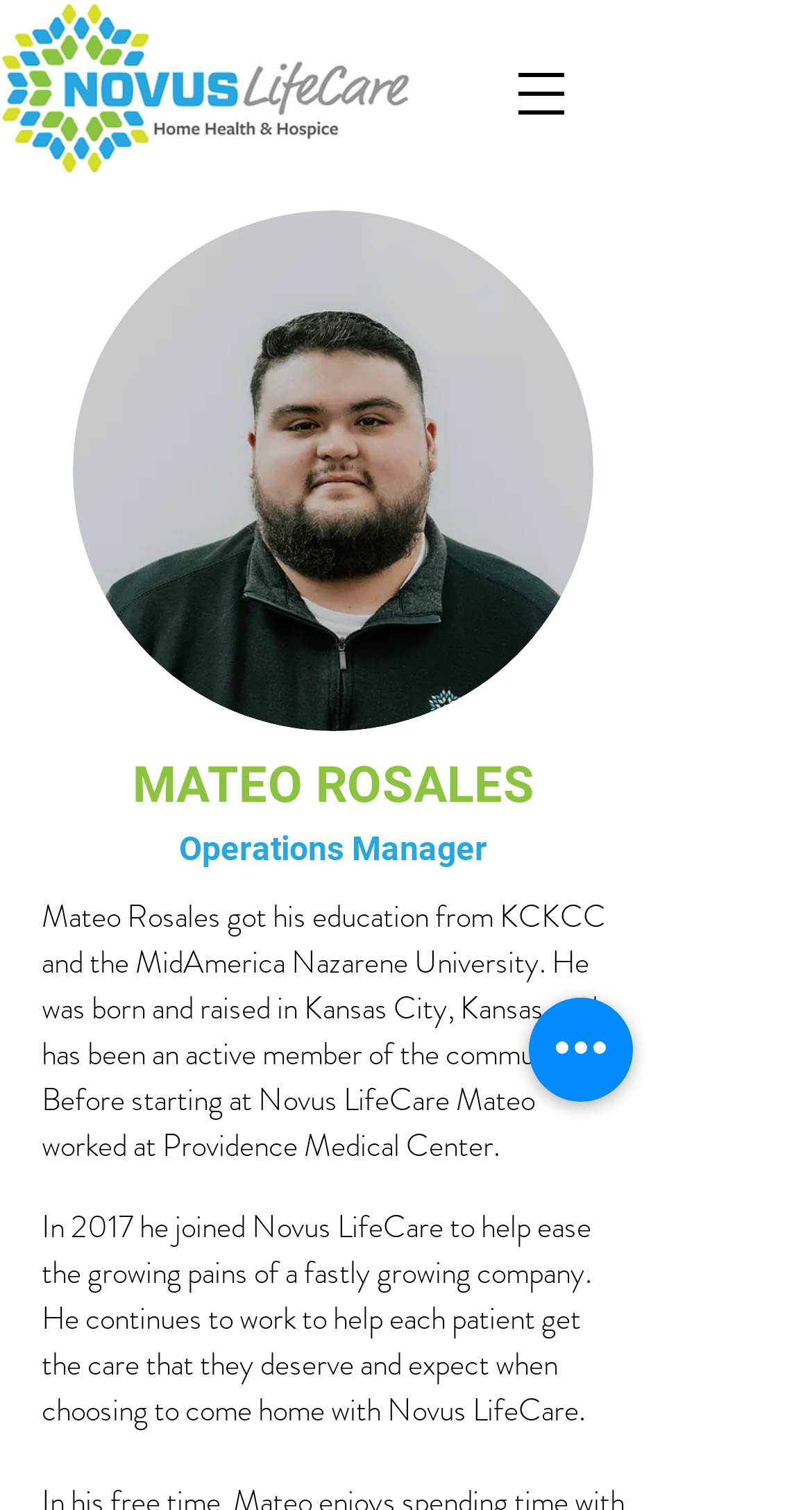Respond to the following query with just one word or a short phrase: 
Where is Mateo Rosales from?

Kansas City, Kansas